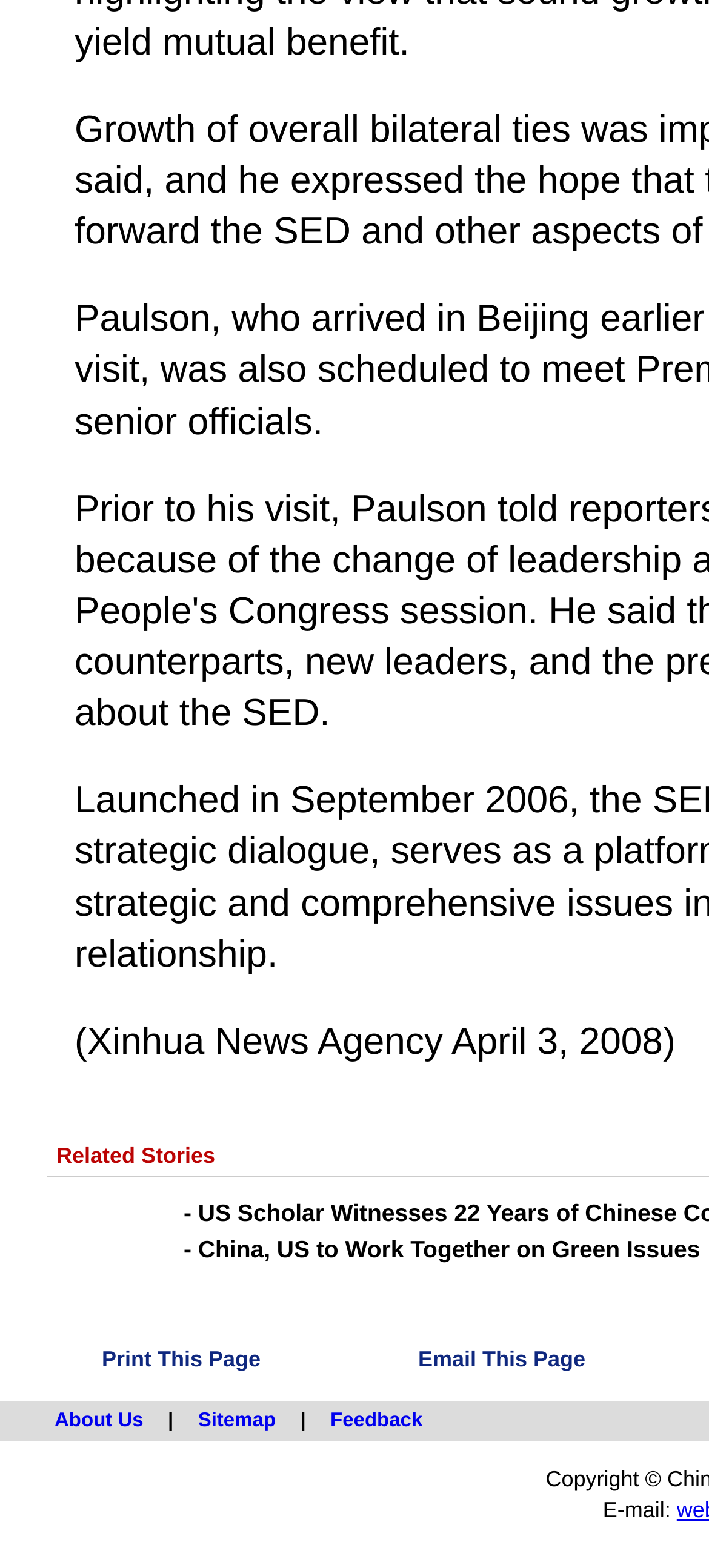How many image elements are on the webpage?
Refer to the screenshot and answer in one word or phrase.

2